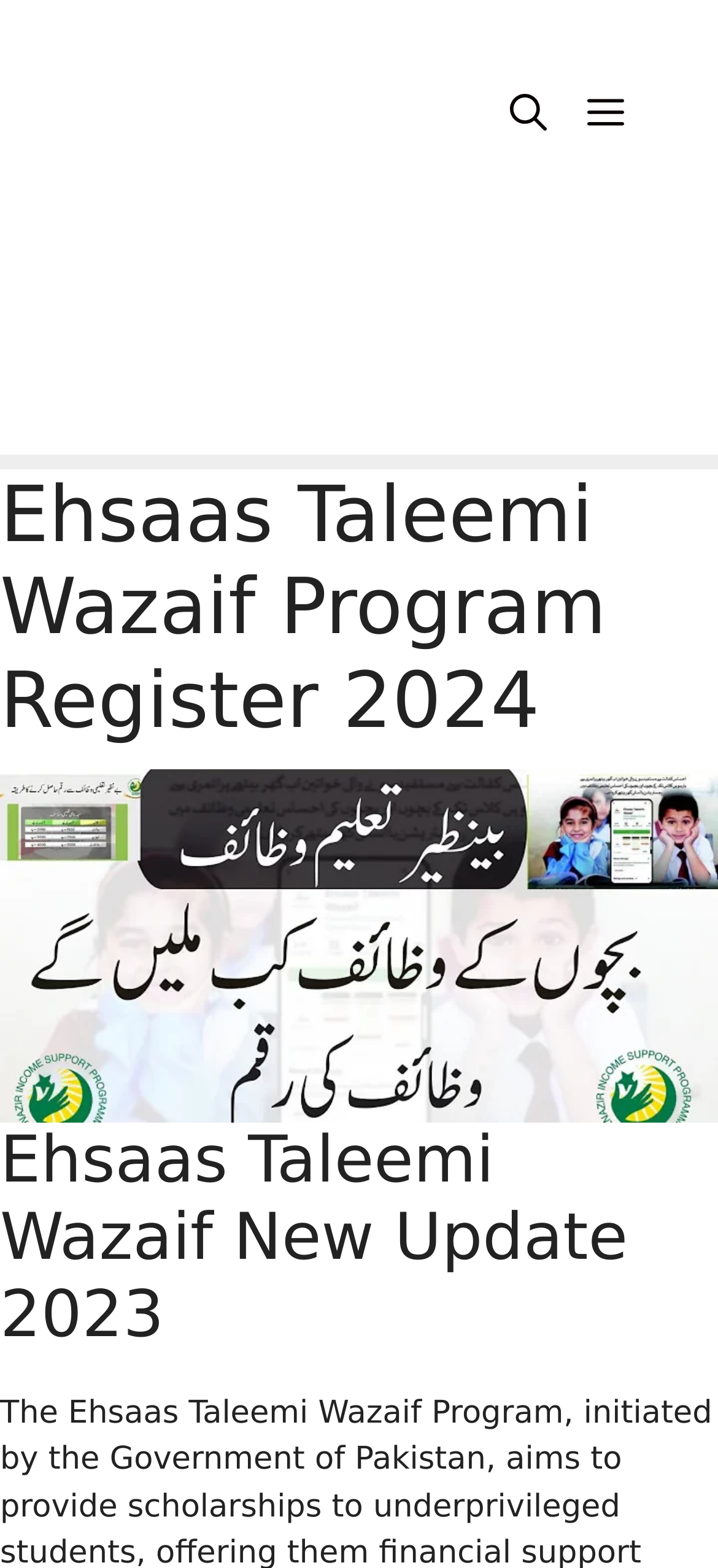Using the information shown in the image, answer the question with as much detail as possible: What is the topic of the image on the page?

I identified an image element with a corresponding heading element that describes the image as 'Ehsaas Taleemi Wazaif New Update 2023', indicating that the image is related to this topic.